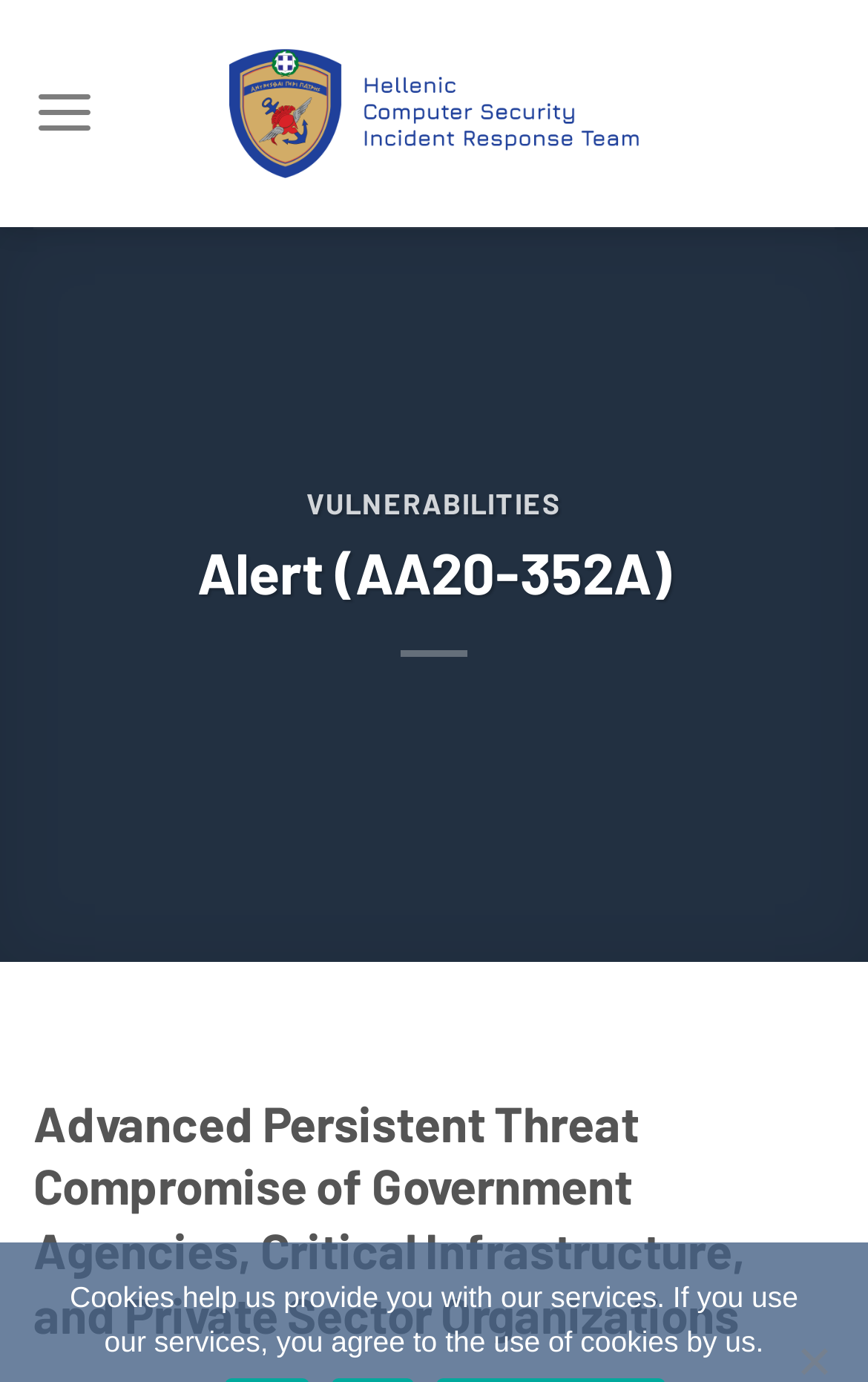What is the name of the organization?
Refer to the image and answer the question using a single word or phrase.

Hellenic CSIRT